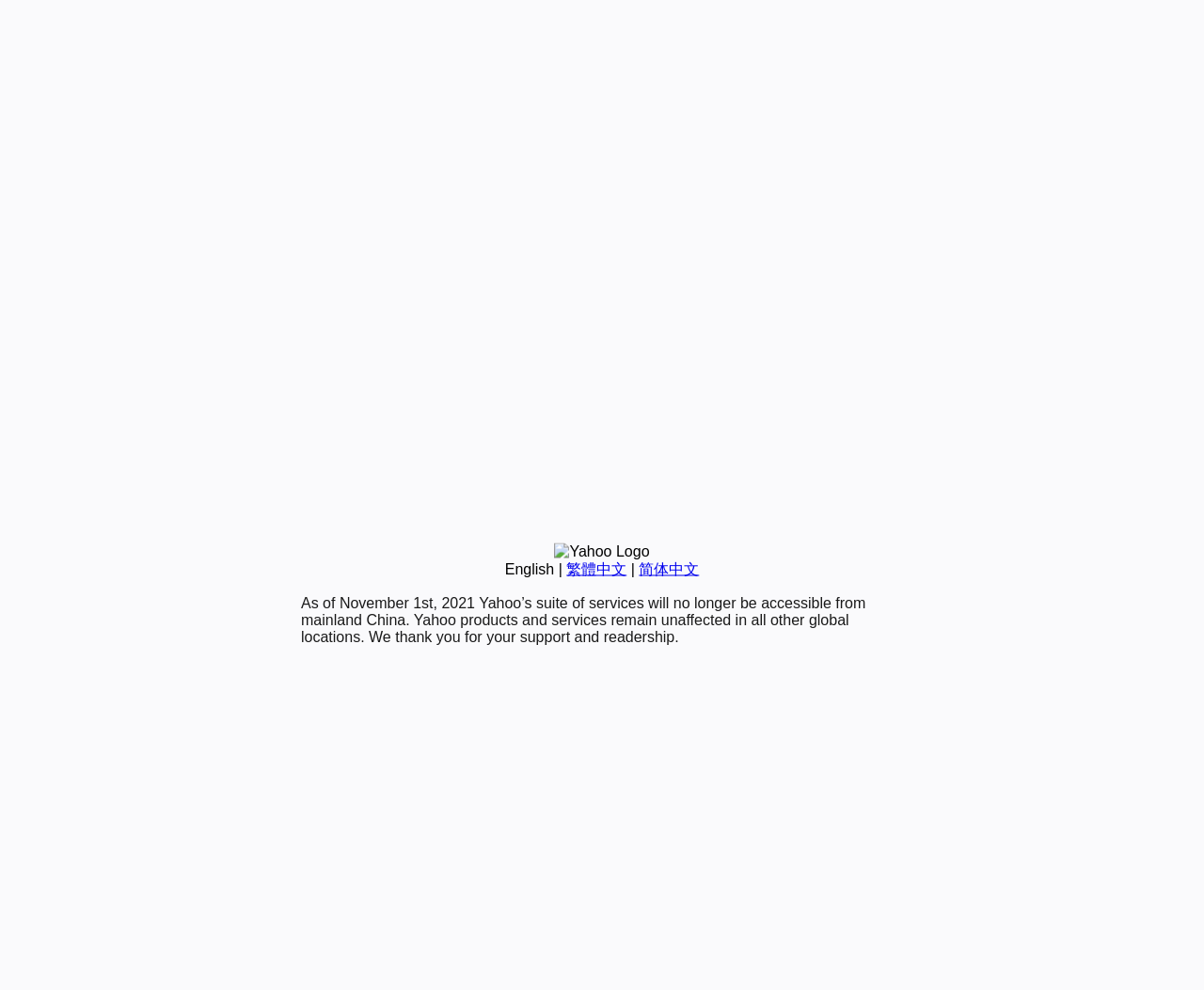Find the bounding box coordinates for the UI element that matches this description: "English".

[0.419, 0.566, 0.46, 0.583]